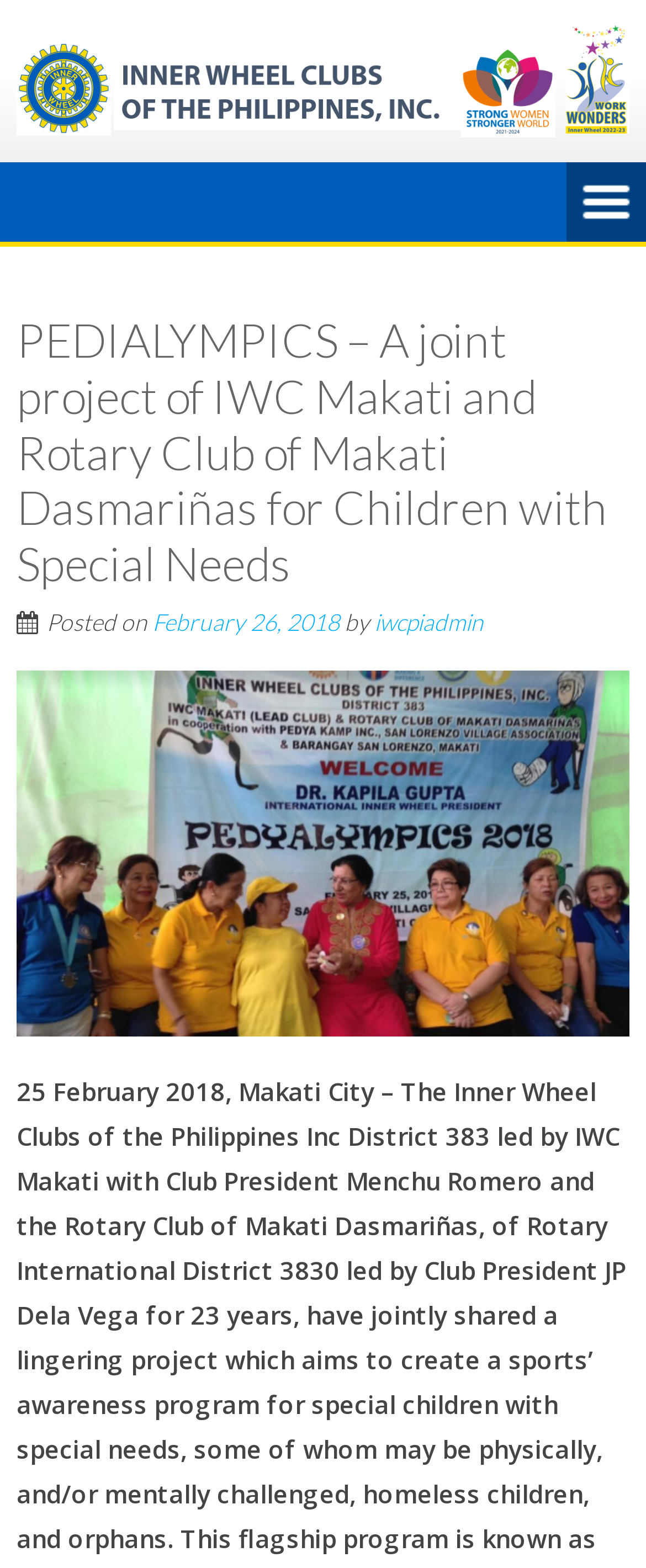What is the date of the post?
Examine the image closely and answer the question with as much detail as possible.

The date of the post is February 26, 2018, which is mentioned in the link element with the text 'February 26, 2018'.